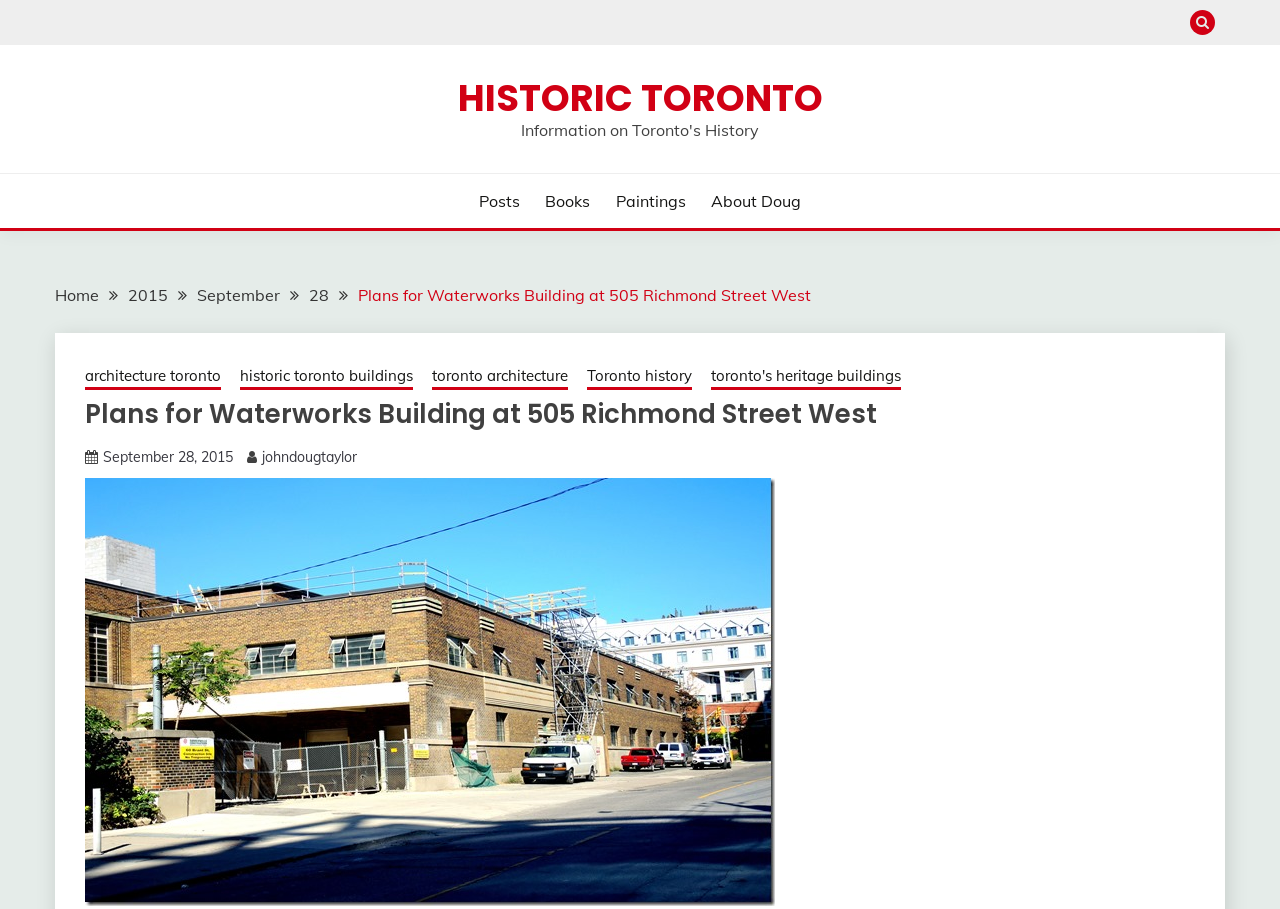Locate the bounding box coordinates of the area where you should click to accomplish the instruction: "Click the search button".

[0.93, 0.011, 0.949, 0.039]